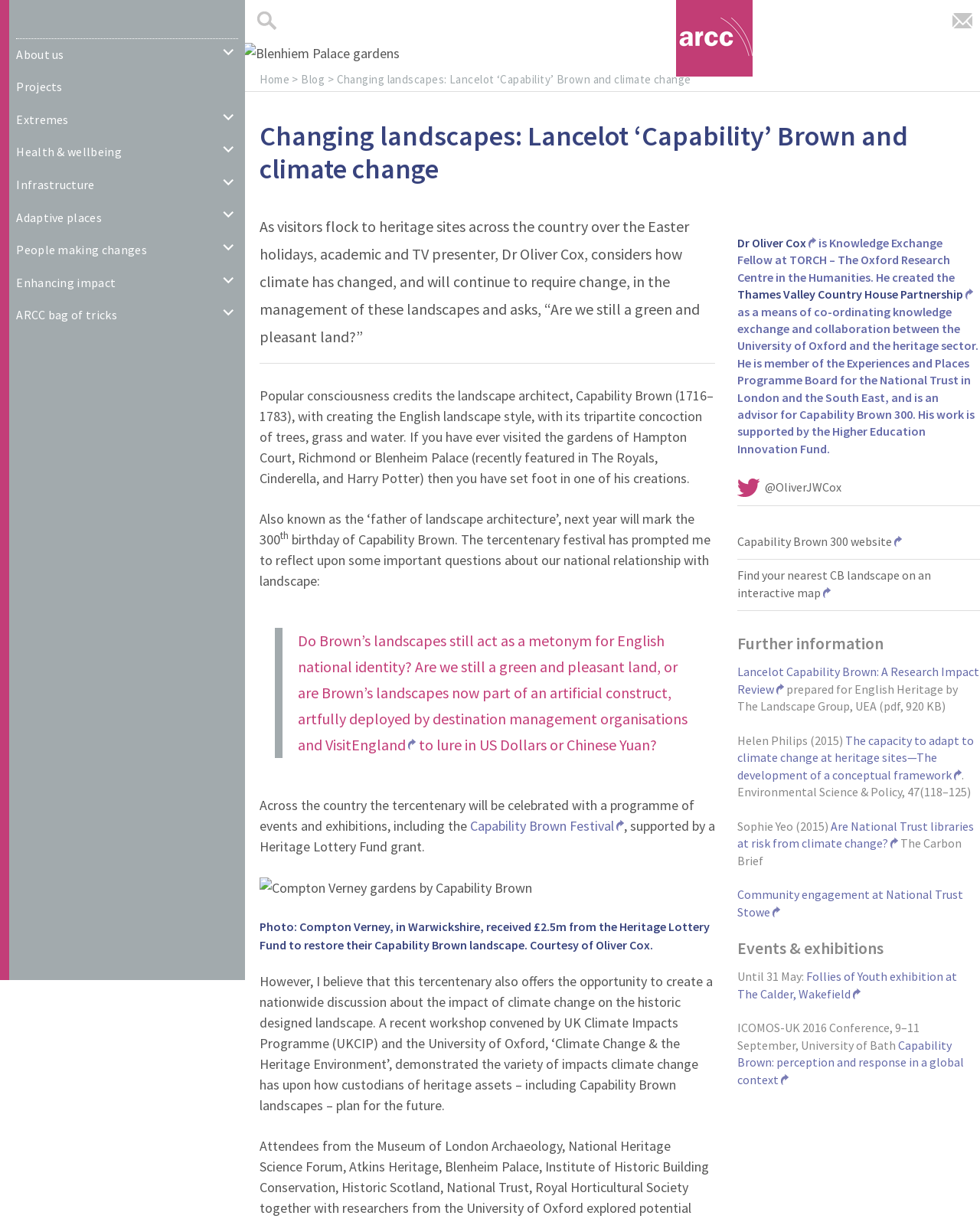Provide a short, one-word or phrase answer to the question below:
What is the image description of the image below the search bar?

Blenhiem Palace gardens